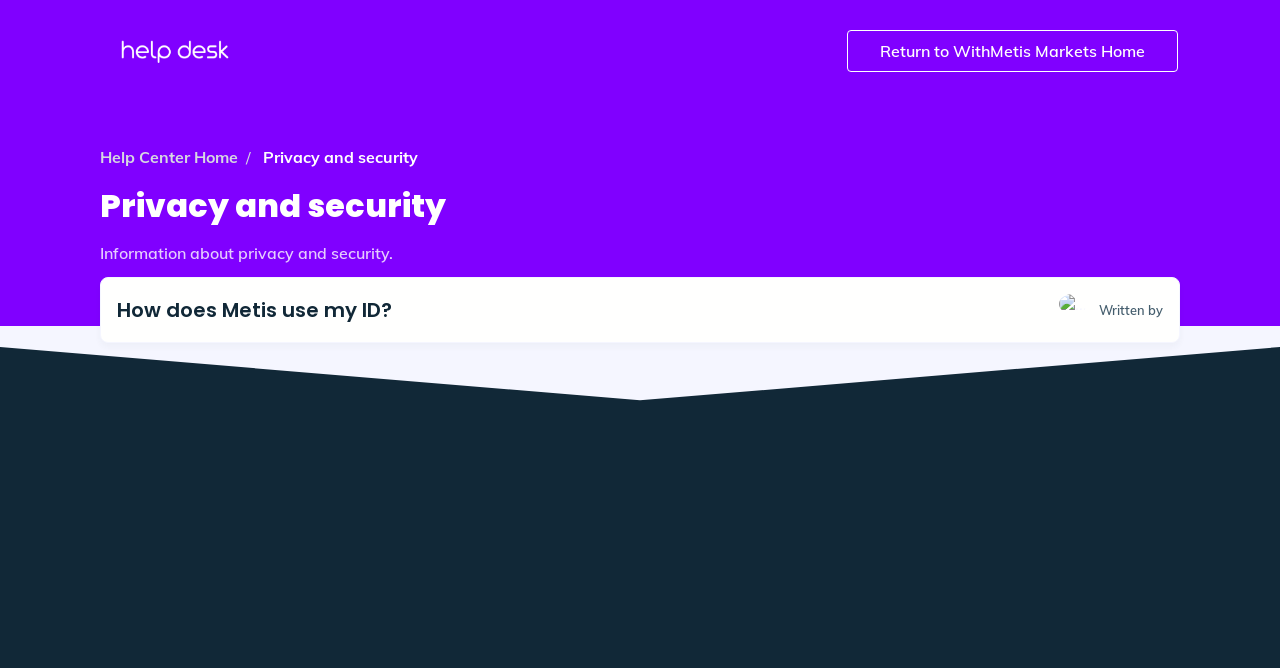What is the purpose of the image at the top?
Please provide an in-depth and detailed response to the question.

The image at the top with a bounding box of [0.08, 0.059, 0.193, 0.094] is likely a logo, as it is a common practice to place a logo at the top of a webpage, and it is linked to the 'Return to WithMetis Markets Home' page.